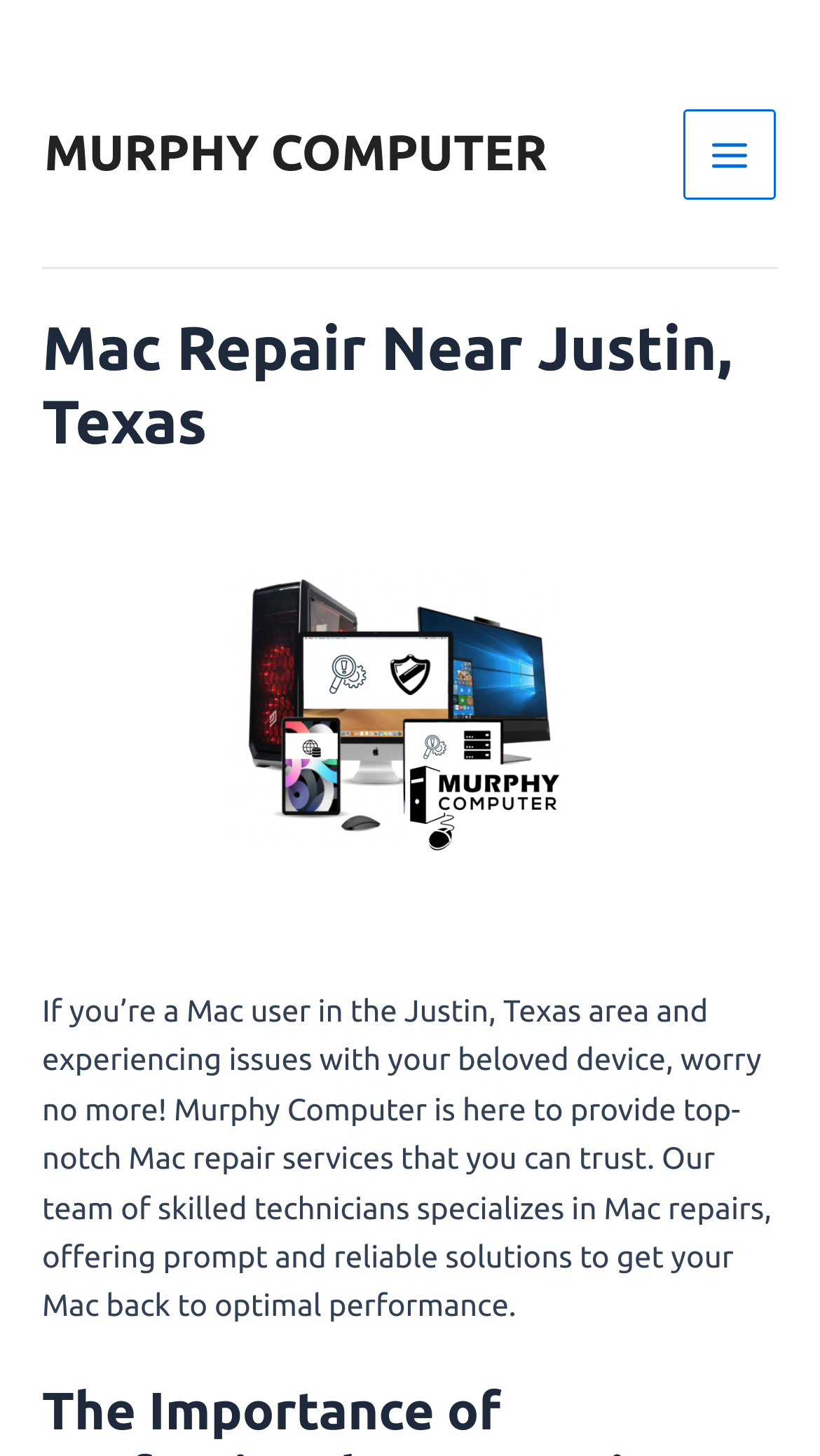Describe all the key features and sections of the webpage thoroughly.

The webpage is about Mac repair services near Justin, Texas, provided by MURPHY COMPUTER. At the top-left corner, there is a link to MURPHY COMPUTER. Next to it, on the top-right corner, is a button labeled "Main Menu" with an accompanying image. 

Below the top section, there is a header section that spans the entire width of the page. Within this section, there is a heading that reads "Mac Repair Near Justin, Texas". 

Below the header, there is an image related to tech repair solutions and IT support in Dallas, Texas. 

Underneath the image, there is a paragraph of text that describes the Mac repair services offered by Murphy Computer. The text explains that the company provides top-notch repair services for Mac users in the Justin, Texas area, with a team of skilled technicians who can quickly and reliably fix Mac issues.